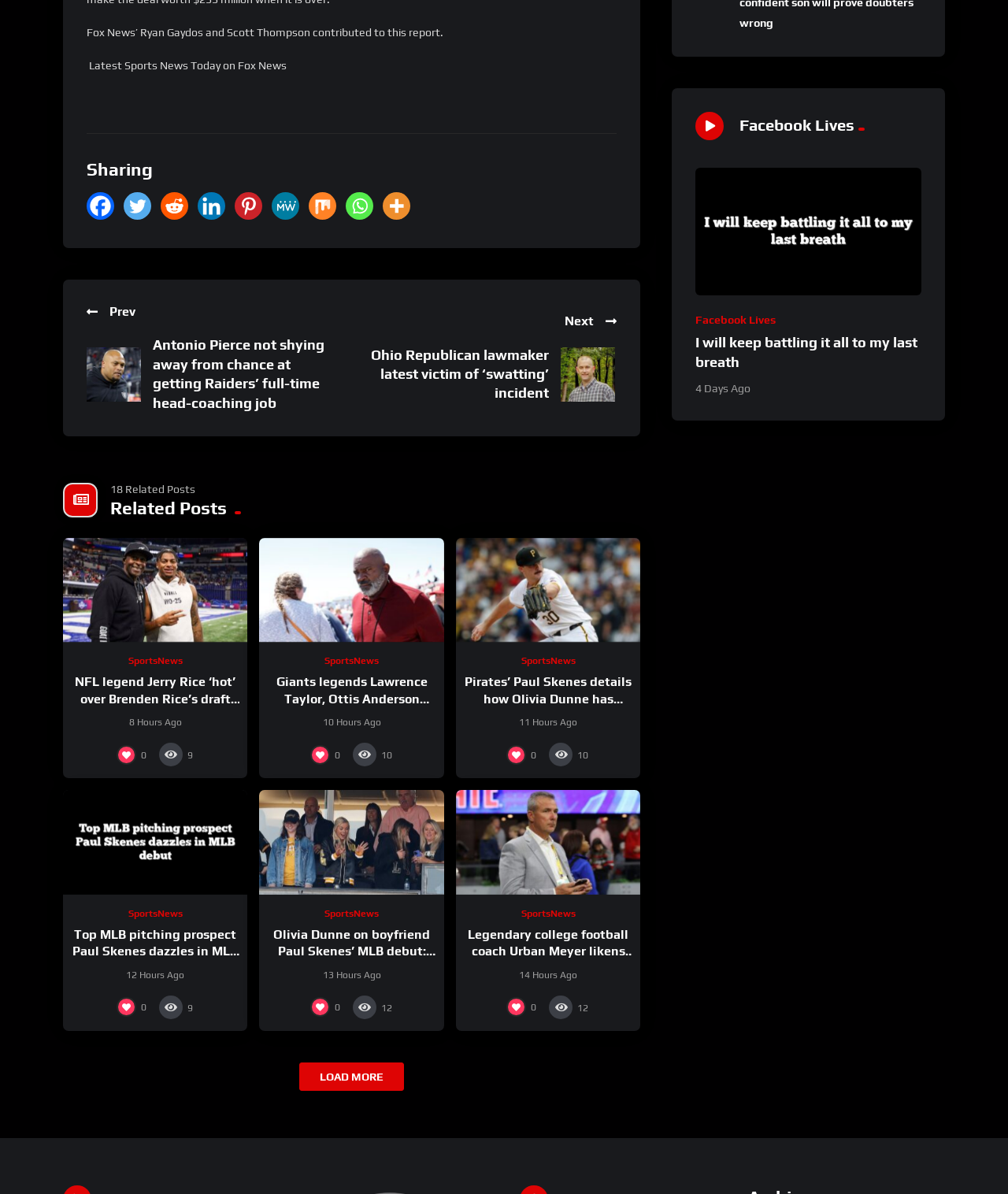Determine the bounding box coordinates of the clickable region to follow the instruction: "Check the latest sports news".

[0.086, 0.049, 0.284, 0.06]